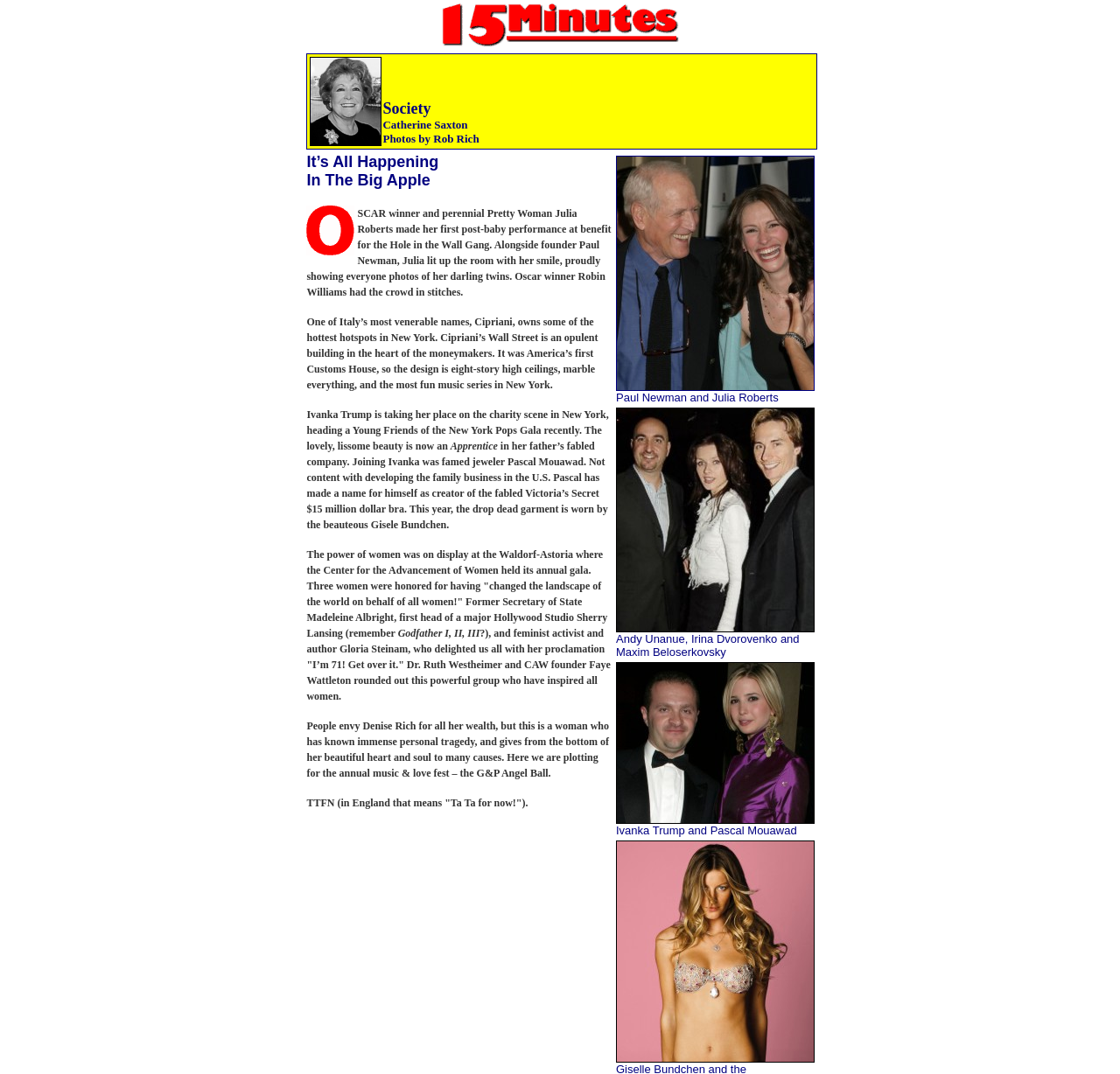Identify the bounding box for the UI element that is described as follows: "name="top"".

[0.394, 0.033, 0.606, 0.046]